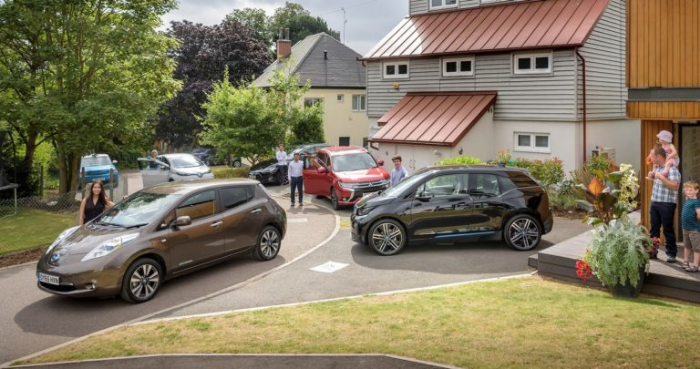Describe all the elements and aspects of the image comprehensively.

The image showcases a vibrant scene set outside a stylish modern home featuring two electric cars prominently parked in the foreground — a brown Nissan Leaf on the left and a sleek black BMW i3 on the right. The duo is surrounded by a well-manicured lawn, with various other cars visible in the background, including a red vehicle and a blue one, hinting at a lively atmosphere. Several individuals, including adults and children, can be seen engaging in conversation and enjoying the sunny day, reflecting a community gathering or a social event focused on electric vehicles. This scene encapsulates the transition towards an all-electric future, highlighting the ongoing shift in automotive preferences as traditional petrol and diesel cars face impending bans.